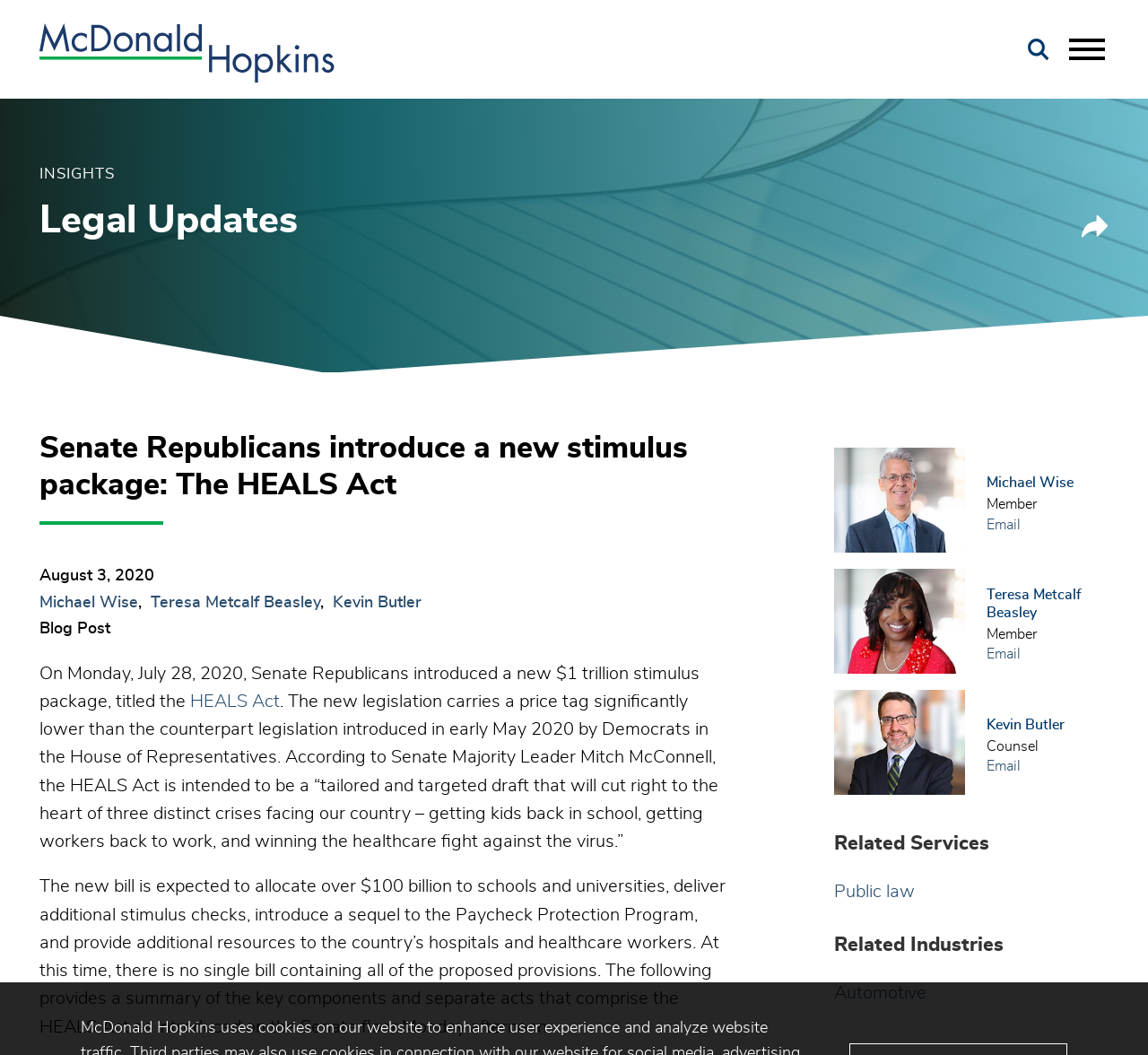Please find and provide the title of the webpage.

Senate Republicans introduce a new stimulus package: The HEALS Act